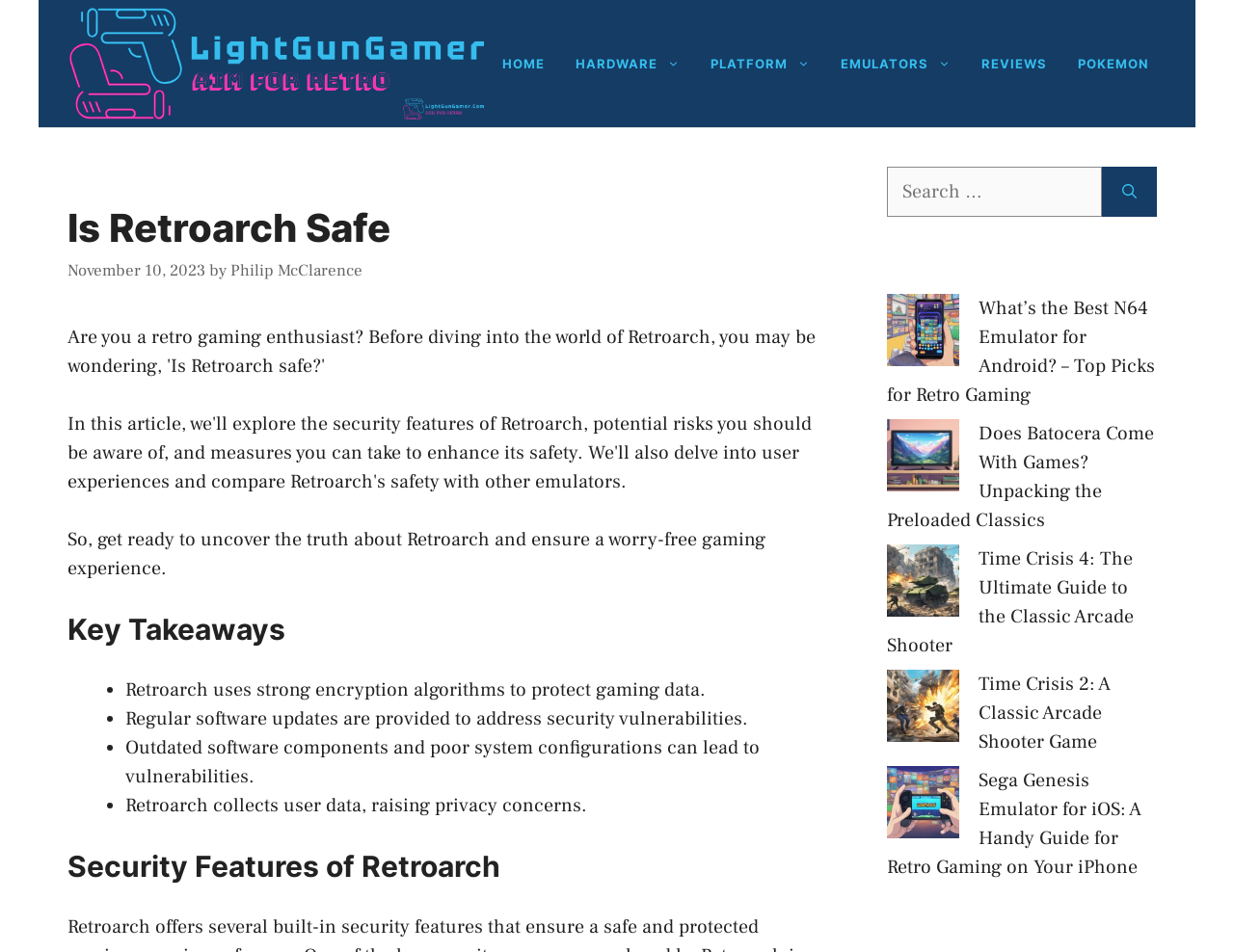Given the element description: "Philip McClarence", predict the bounding box coordinates of the UI element it refers to, using four float numbers between 0 and 1, i.e., [left, top, right, bottom].

[0.187, 0.274, 0.294, 0.296]